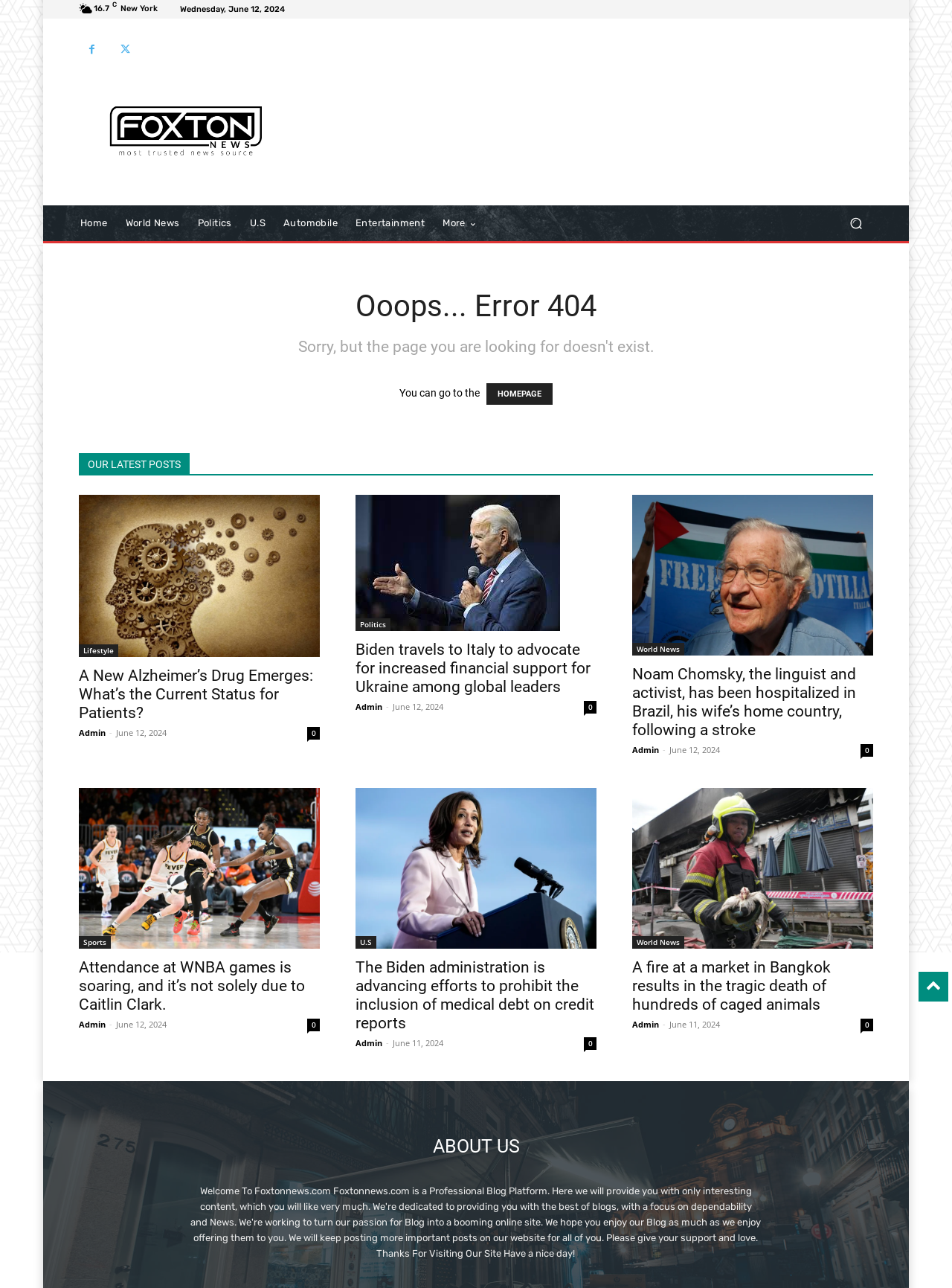Provide a short answer to the following question with just one word or phrase: What is the purpose of the 'Search' button?

To search the website